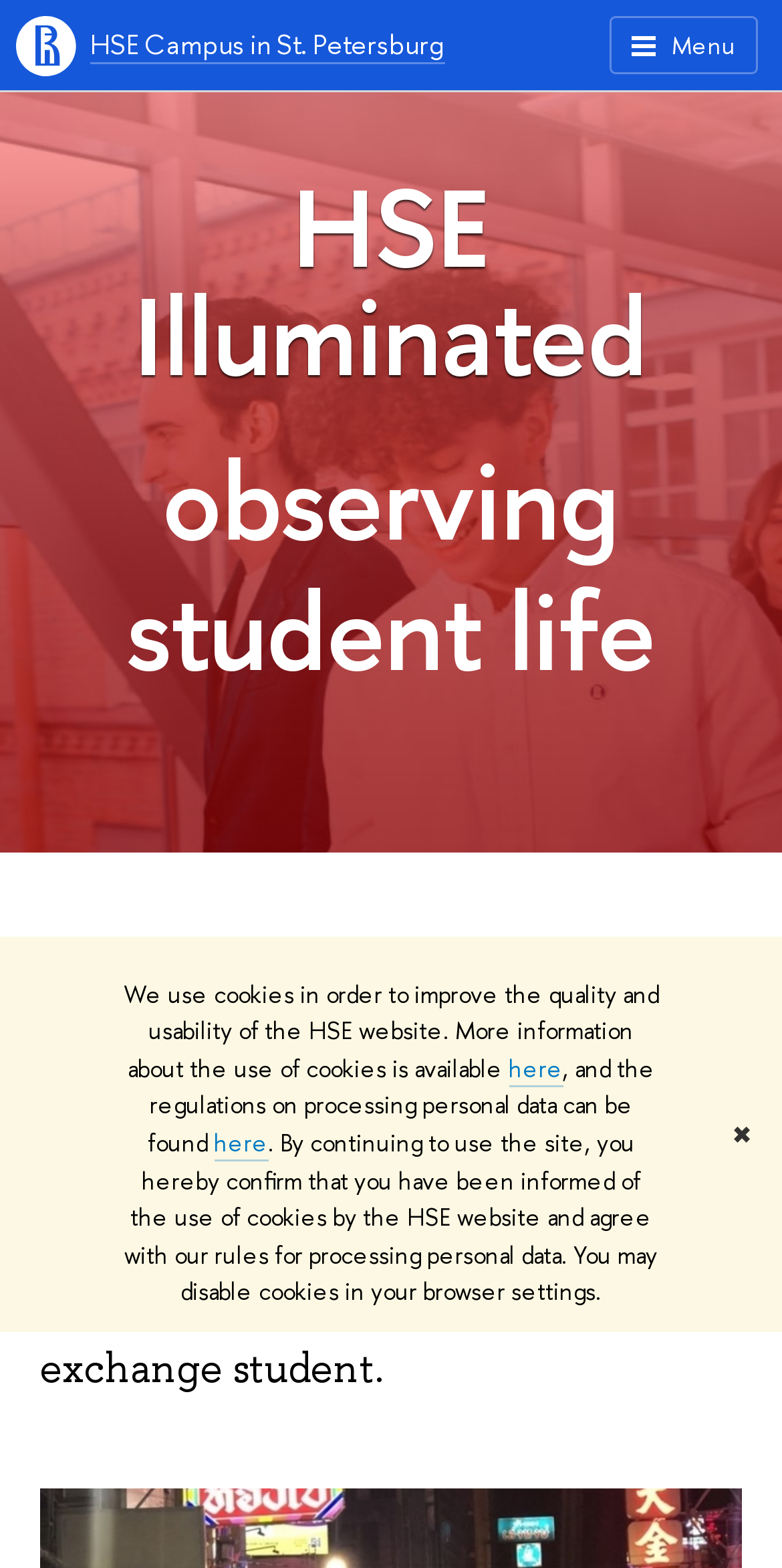What is the topic of the article?
Use the image to answer the question with a single word or phrase.

HSE student in Thailand